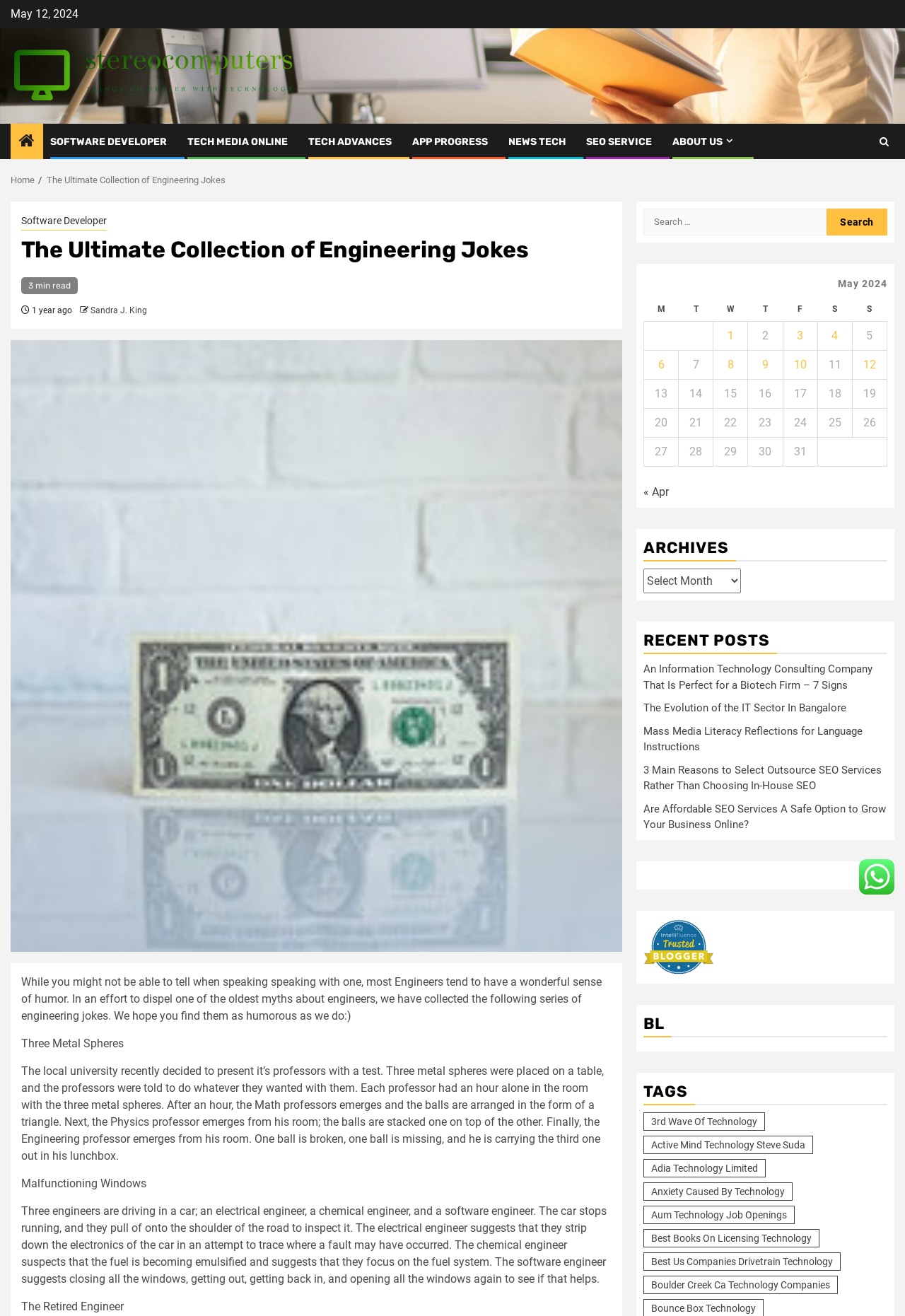Create an in-depth description of the webpage, covering main sections.

This webpage is about "The Ultimate Collection of Engineering Jokes" and is hosted by Stereo Computers. At the top, there is a date "May 12, 2024" and a link to Stereo Computers with an accompanying image. Below that, there are several links to different categories, including "SOFTWARE DEVELOPER", "TECH MEDIA ONLINE", and "ABOUT US".

The main content of the page is a collection of engineering jokes. The first joke is about three metal spheres and how different professors from various fields would approach them. The second joke is about three engineers trying to fix a malfunctioning car. There are several more jokes, including one about a retired engineer.

On the right side of the page, there is a search bar with a button to search for specific content. Below that, there is a table showing a calendar for May 2024, with links to posts published on different days of the month.

At the bottom of the page, there is a navigation section with links to "Home" and "The Ultimate Collection of Engineering Jokes". There is also a breadcrumbs navigation section with links to the current page and its parent pages.